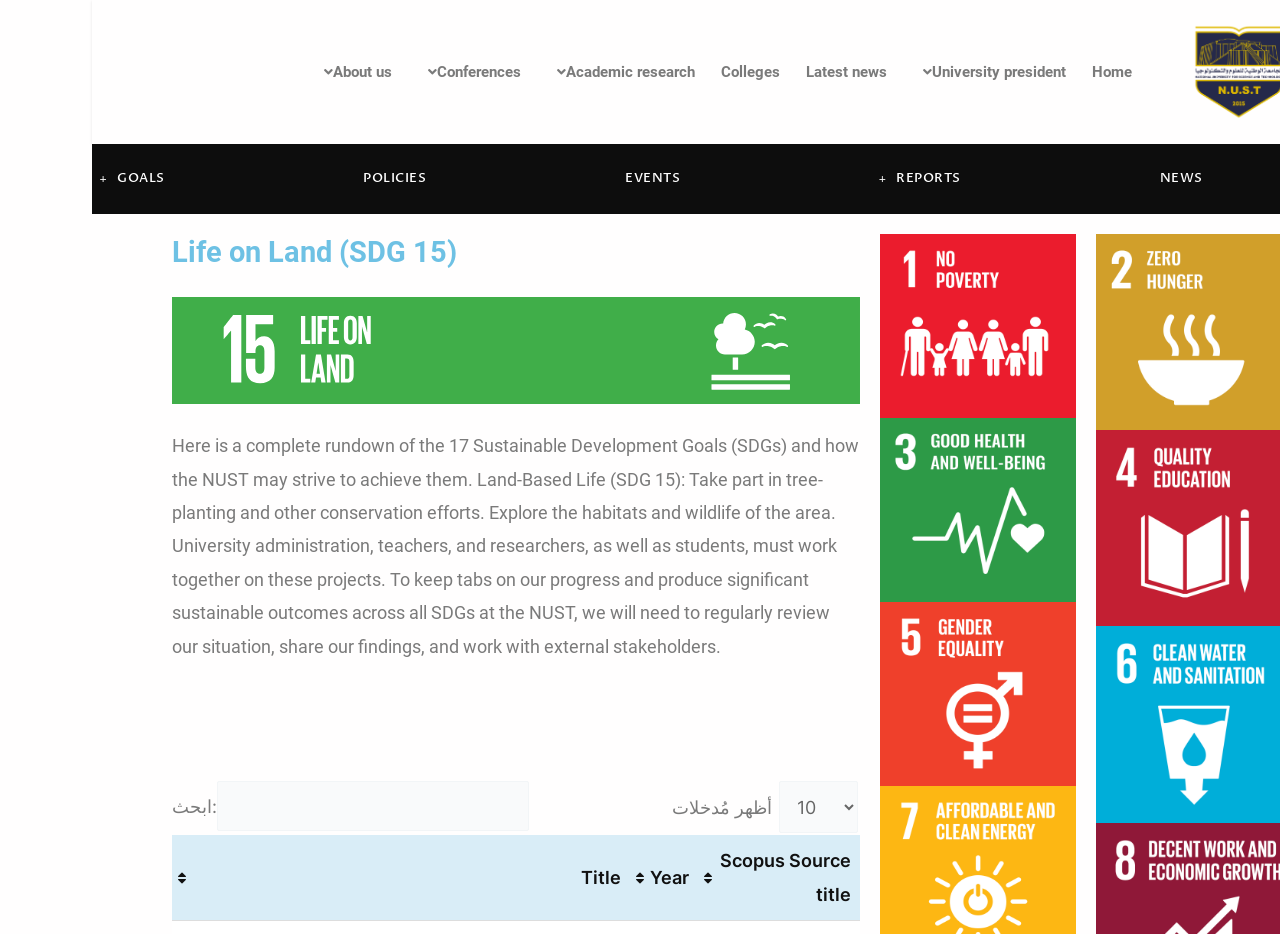What is the title of the first column in the table? Refer to the image and provide a one-word or short phrase answer.

Title